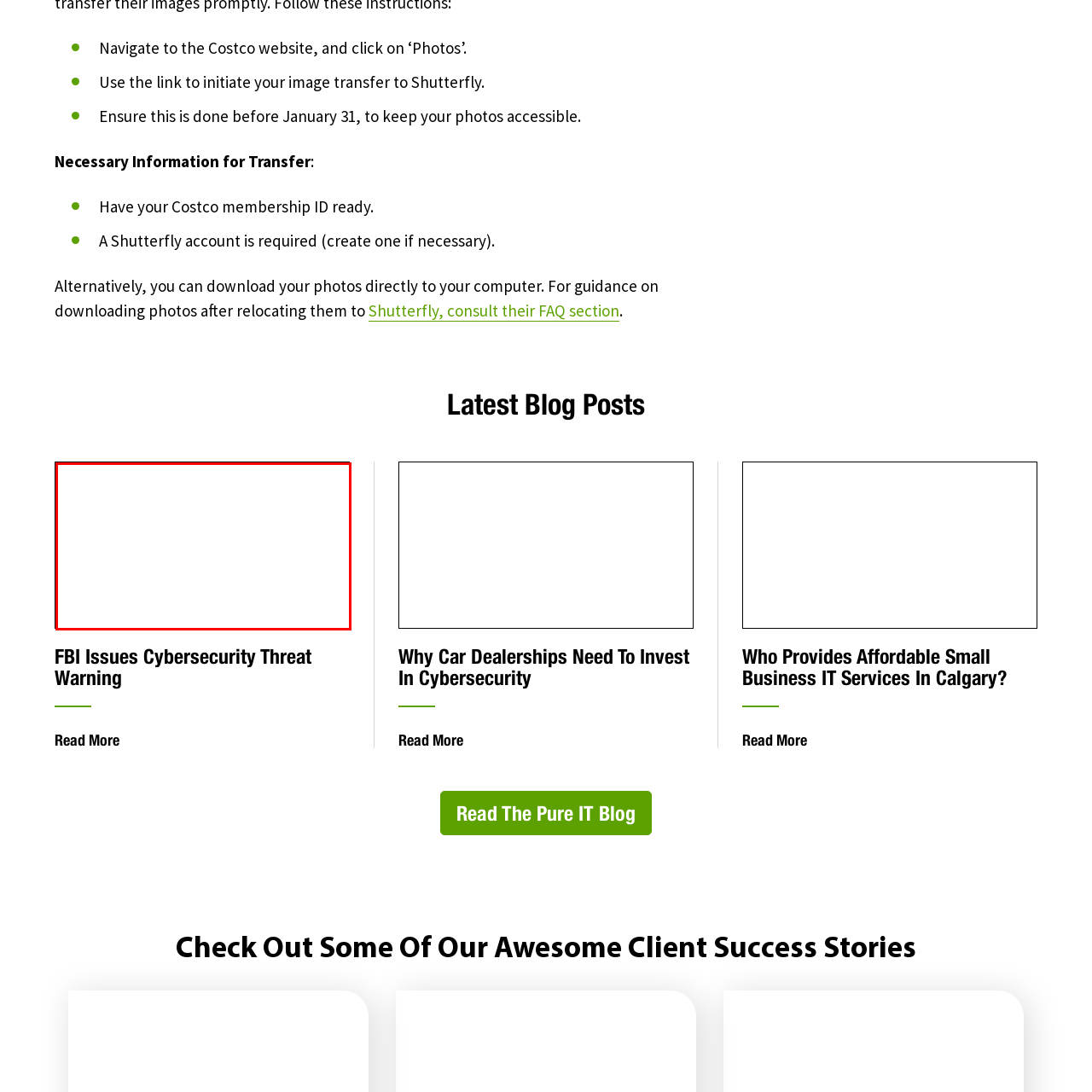Examine the portion of the image marked by the red rectangle, What can readers do for more information? Answer concisely using a single word or phrase.

Click on links